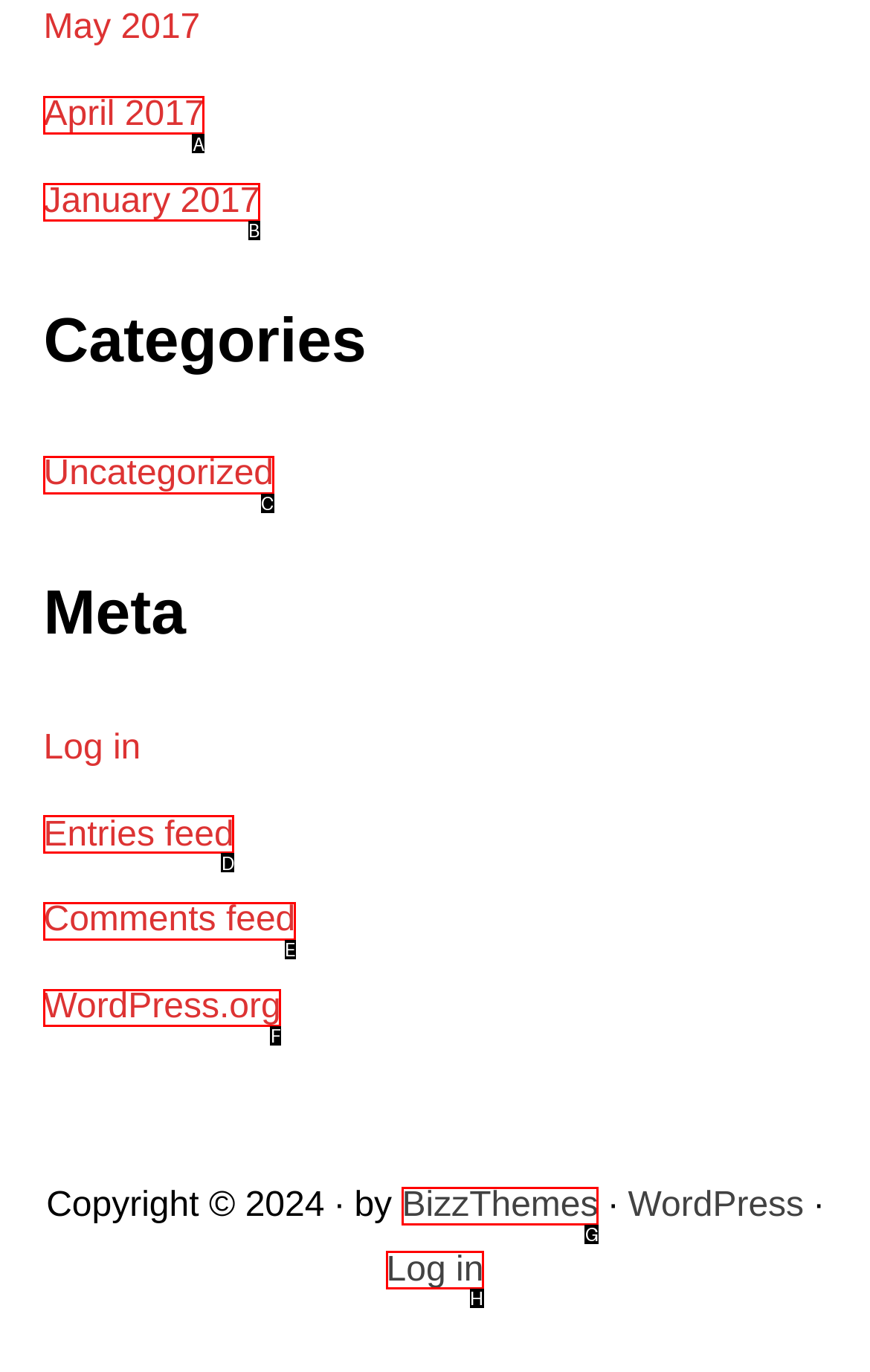Indicate the HTML element to be clicked to accomplish this task: Read 'T.Shirts For Students Training And Skill Development Sessions.' article Respond using the letter of the correct option.

None